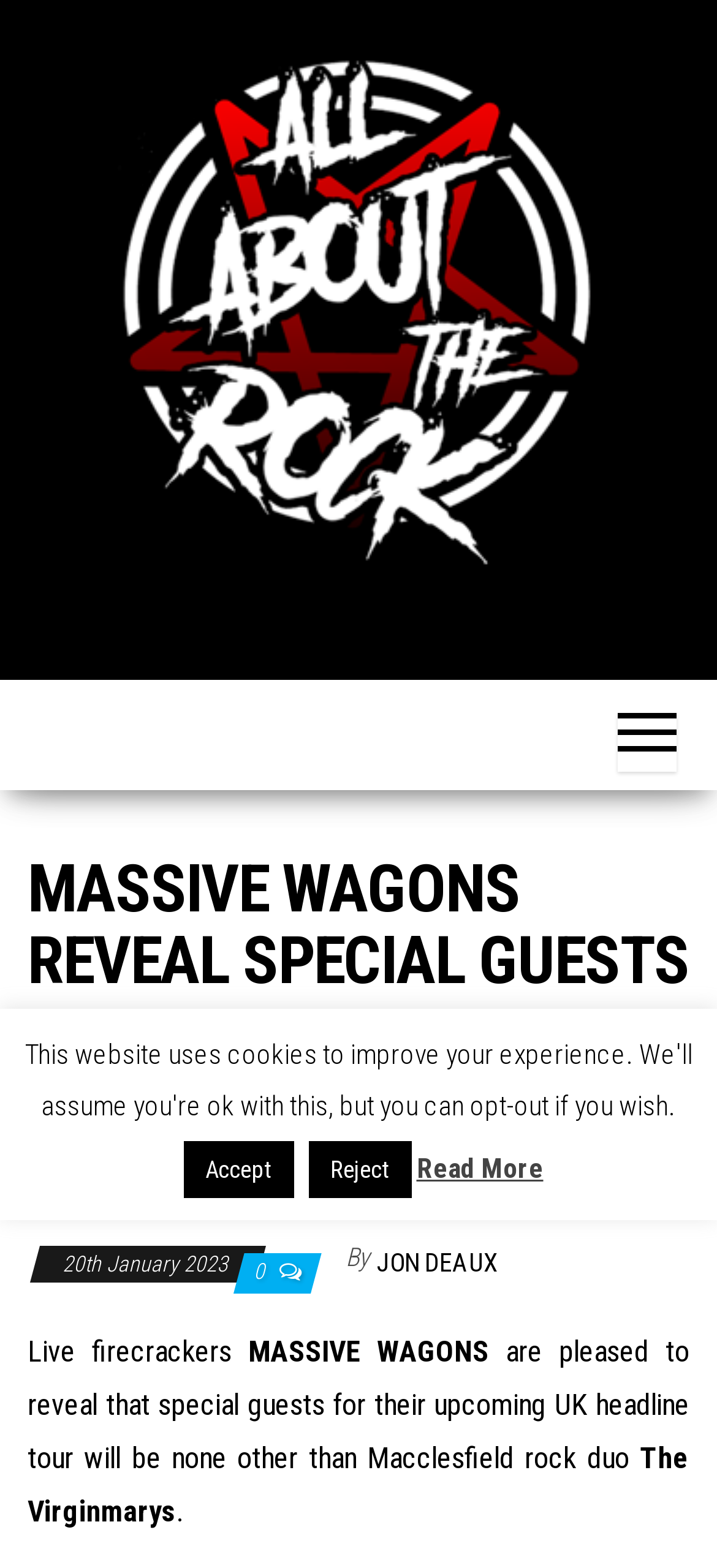Detail the webpage's structure and highlights in your description.

The webpage appears to be an article about a music tour. At the top, there is a logo and a link to "All About The Rock" on the left side, and another link to the same website on the right side. Below the logo, there is a button with no text.

The main content of the article starts with a heading that reads "MASSIVE WAGONS REVEAL SPECIAL GUESTS THE VIRGINMARYS FOR UK HEADLINE TOUR IN APRIL 2023". Below the heading, there is a date "20th January 2023" and a link to a comment section with a count of "0". The author of the article, "JON DEAUX", is credited below.

The article itself is divided into paragraphs. The first paragraph describes Massive Wagens as "live firecrackers" and announces that they will be joined by special guests, The Virginmarys, on their UK headline tour. The text is arranged in a single column, with no images or other media embedded within the article.

On the right side of the page, there are three buttons: "Accept", "Reject", and "Read More". The "Read More" button is likely a link to continue reading the article.